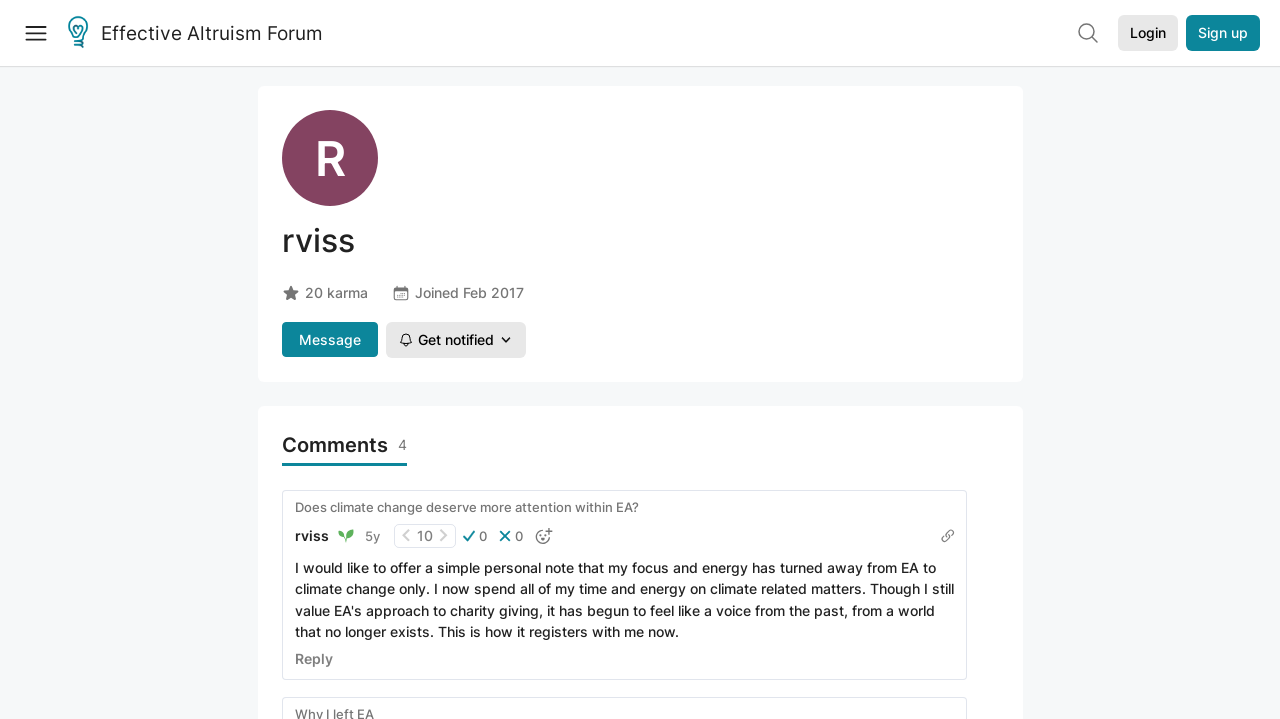Can you find the bounding box coordinates for the UI element given this description: "0"? Provide the coordinates as four float numbers between 0 and 1: [left, top, right, bottom].

[0.357, 0.729, 0.384, 0.762]